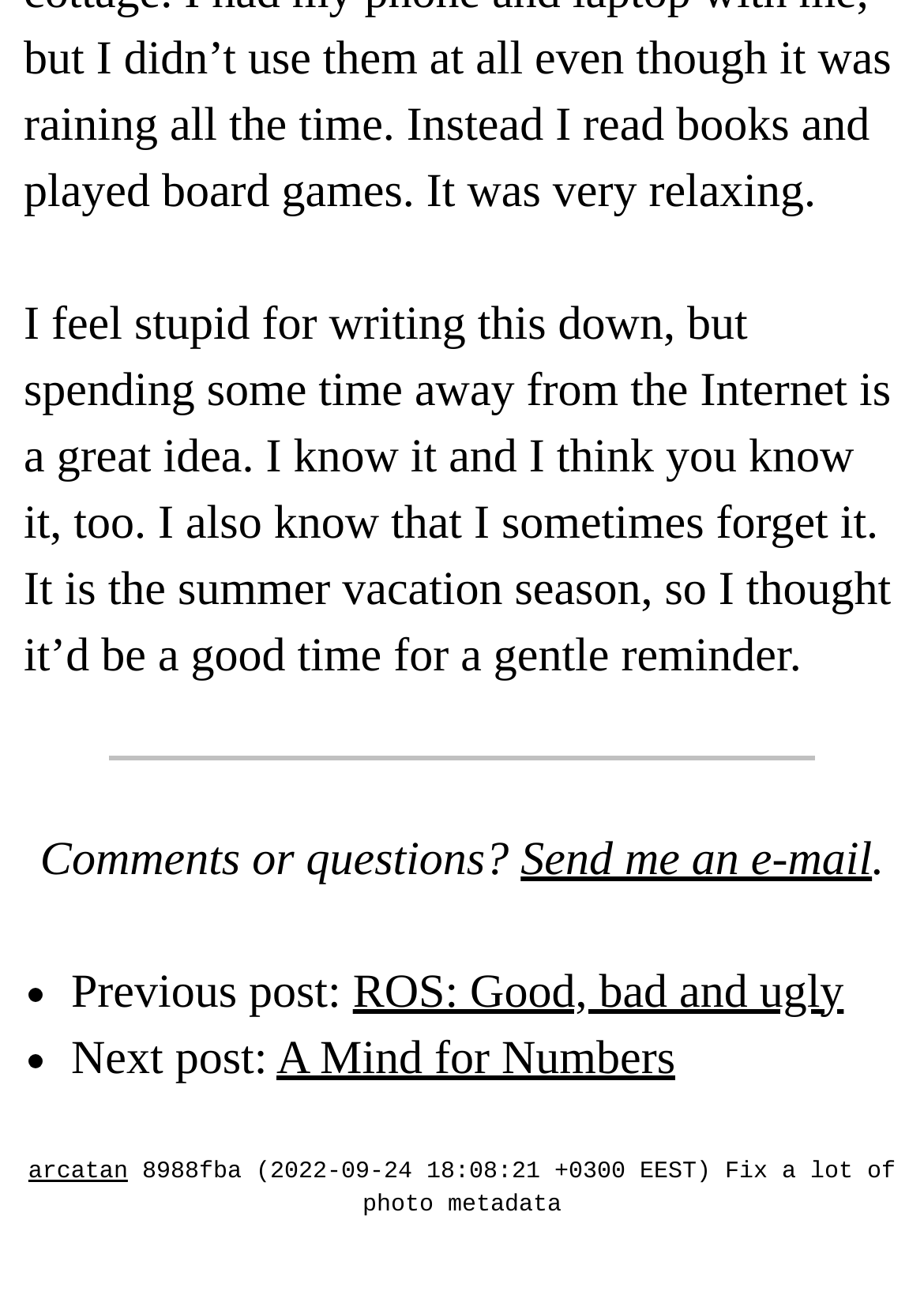What is the title of the previous post?
Answer the question in a detailed and comprehensive manner.

The title of the previous post is 'ROS: Good, bad and ugly', as indicated by the link element with text 'ROS: Good, bad and ugly' on the webpage.